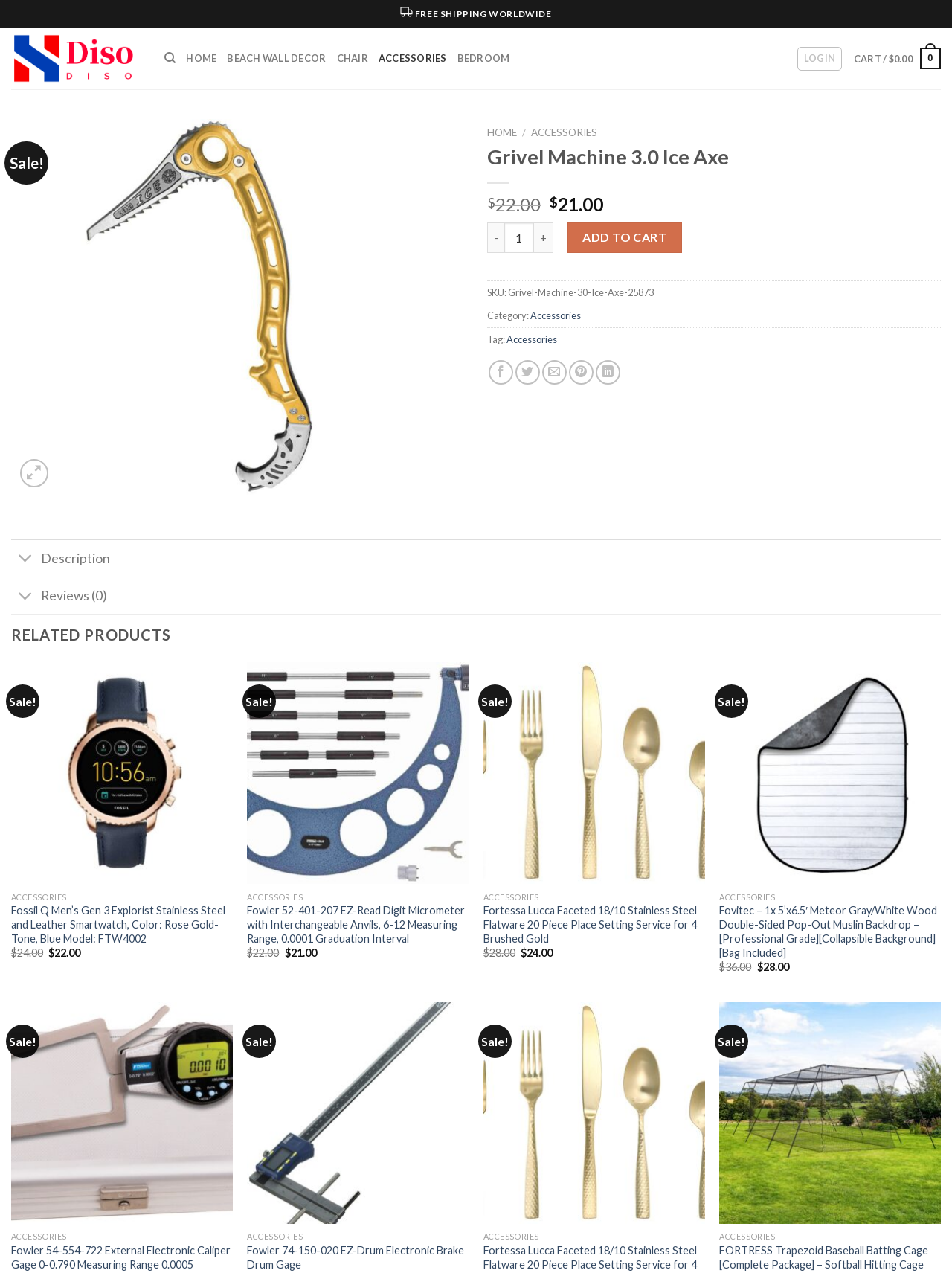Determine the bounding box coordinates of the clickable region to follow the instruction: "Click on the Home link".

None